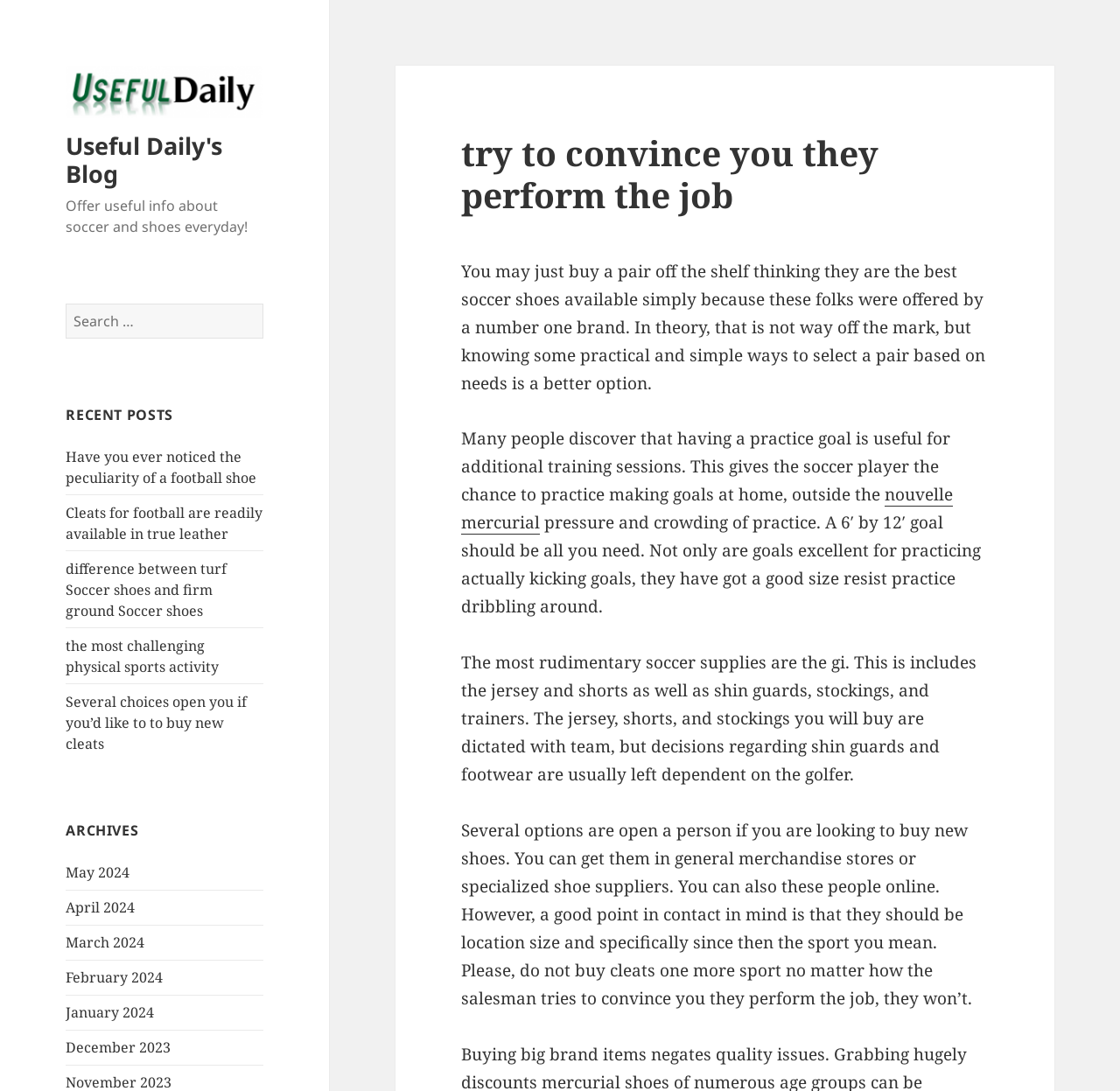Identify the bounding box coordinates of the clickable region necessary to fulfill the following instruction: "Search for something". The bounding box coordinates should be four float numbers between 0 and 1, i.e., [left, top, right, bottom].

[0.059, 0.278, 0.235, 0.31]